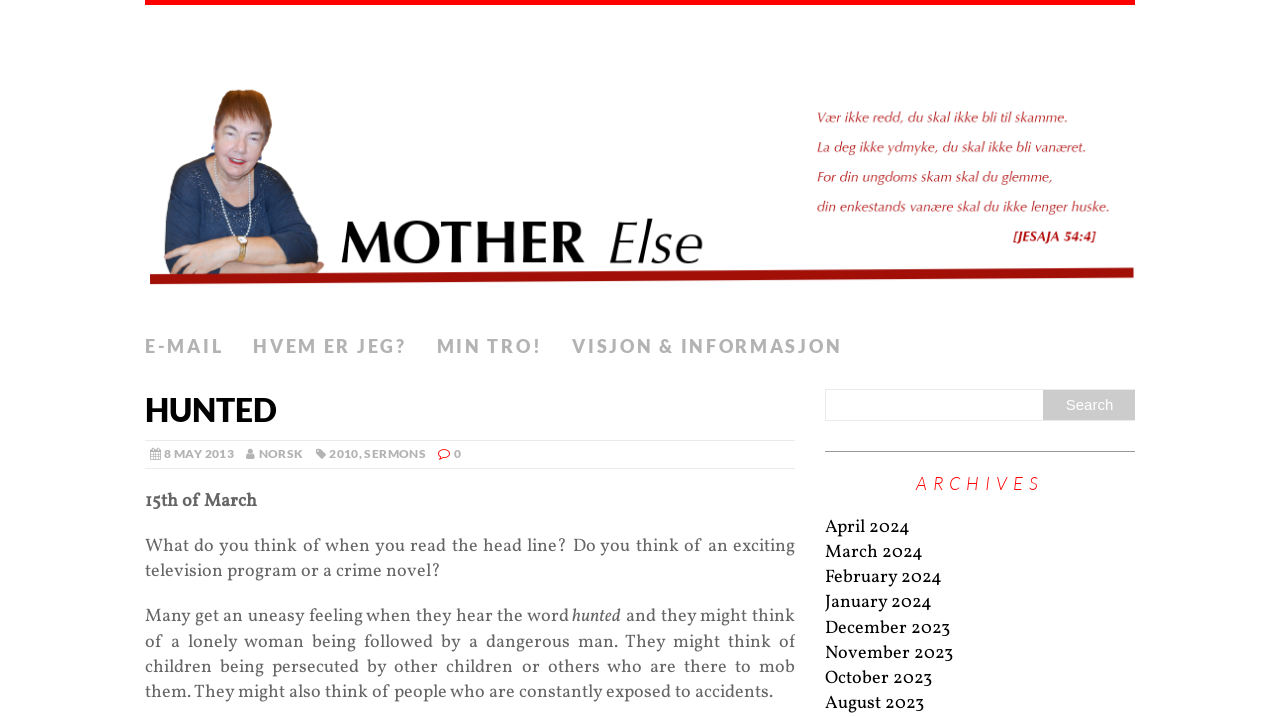Please identify the coordinates of the bounding box for the clickable region that will accomplish this instruction: "Learn about vision and information".

[0.447, 0.453, 0.658, 0.514]